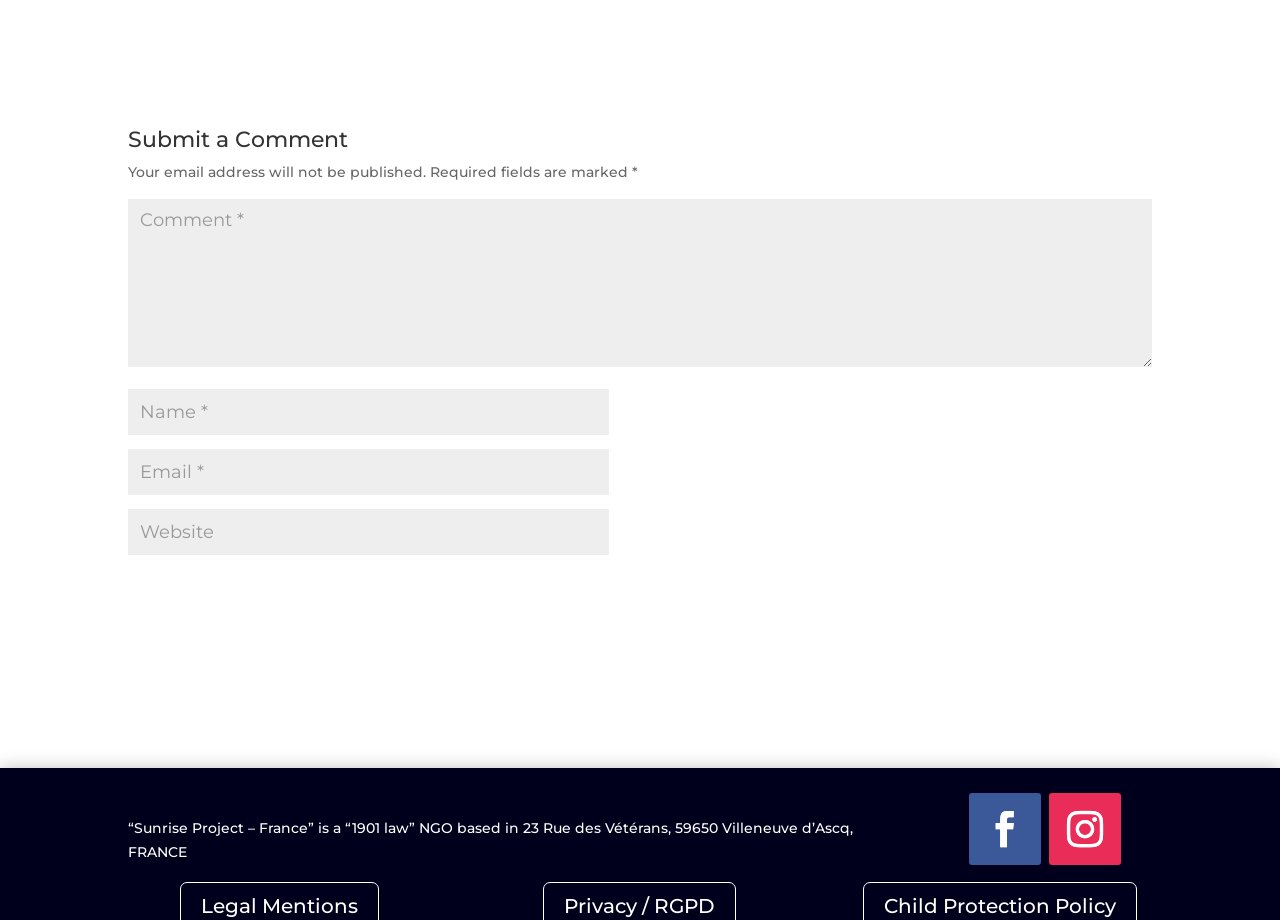Bounding box coordinates are given in the format (top-left x, top-left y, bottom-right x, bottom-right y). All values should be floating point numbers between 0 and 1. Provide the bounding box coordinate for the UI element described as: input value="Website" name="url"

[0.1, 0.553, 0.476, 0.603]